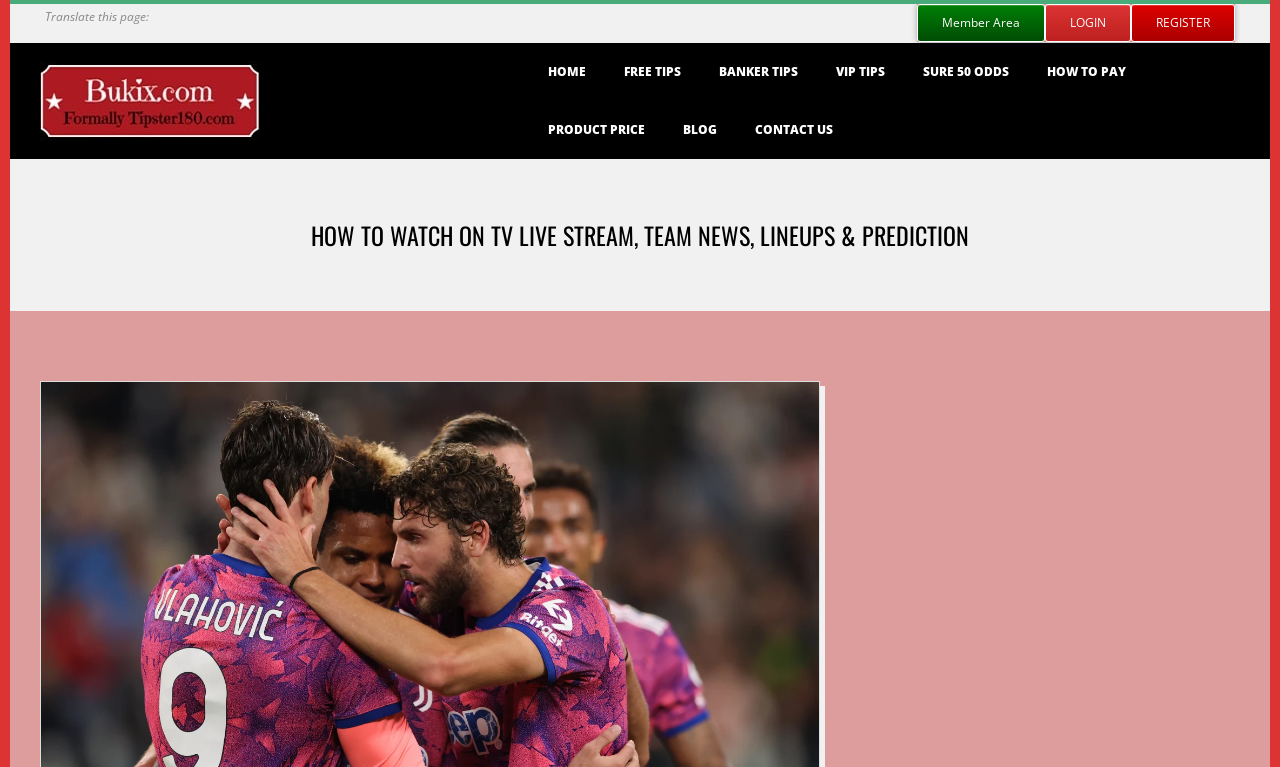Predict the bounding box coordinates of the area that should be clicked to accomplish the following instruction: "Click on the 'BLOG' link". The bounding box coordinates should consist of four float numbers between 0 and 1, i.e., [left, top, right, bottom].

[0.526, 0.131, 0.568, 0.207]